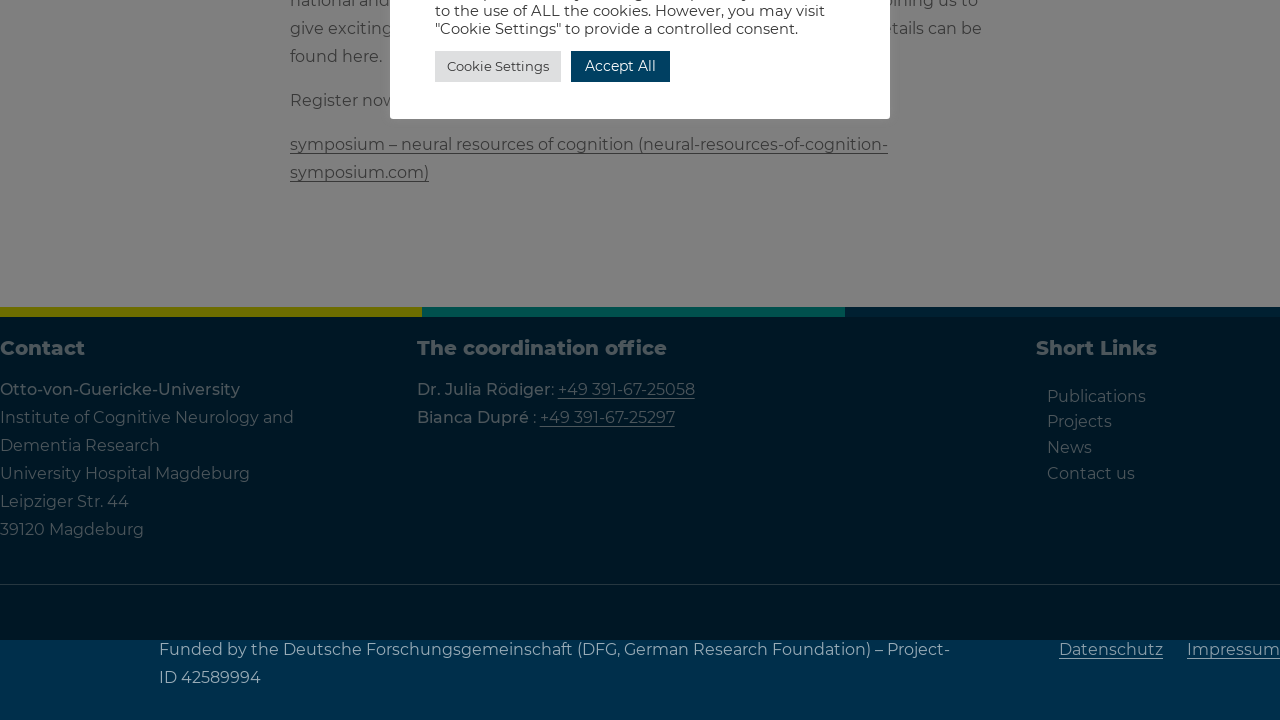Find the bounding box of the element with the following description: "neural-resources-of-cognition-symposium.com". The coordinates must be four float numbers between 0 and 1, formatted as [left, top, right, bottom].

[0.227, 0.187, 0.694, 0.252]